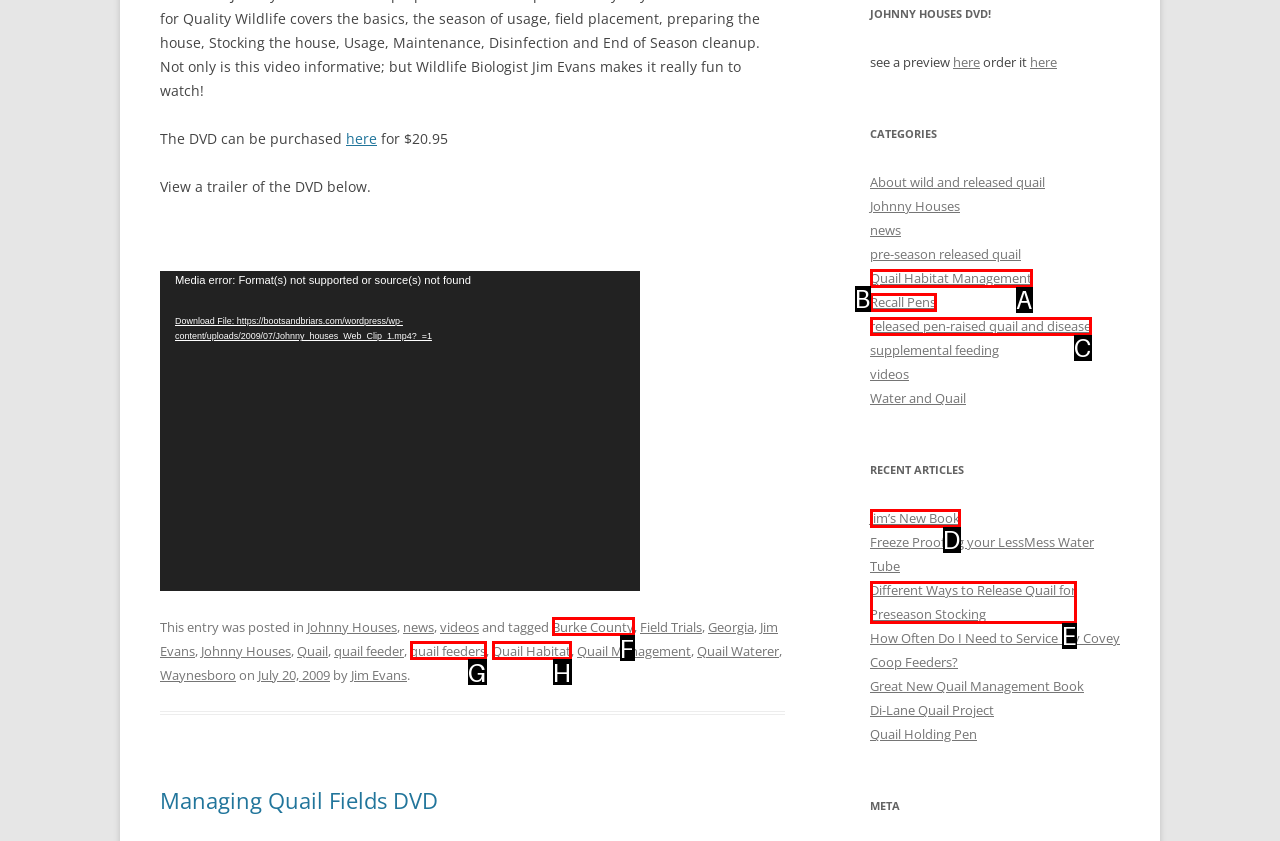Identify the option that best fits this description: quail feeders
Answer with the appropriate letter directly.

G